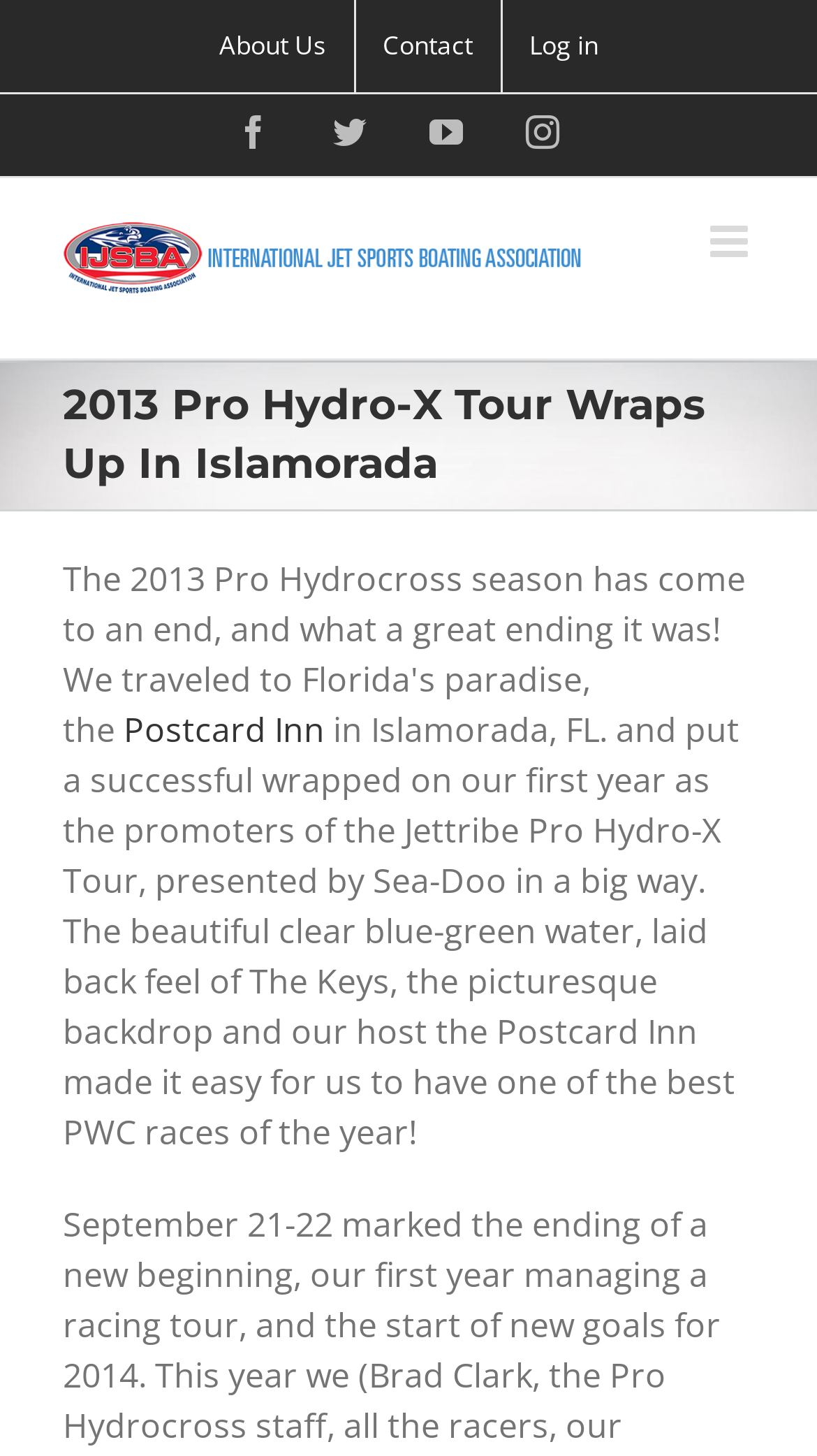Please identify the coordinates of the bounding box for the clickable region that will accomplish this instruction: "Visit Facebook page".

[0.29, 0.079, 0.331, 0.102]